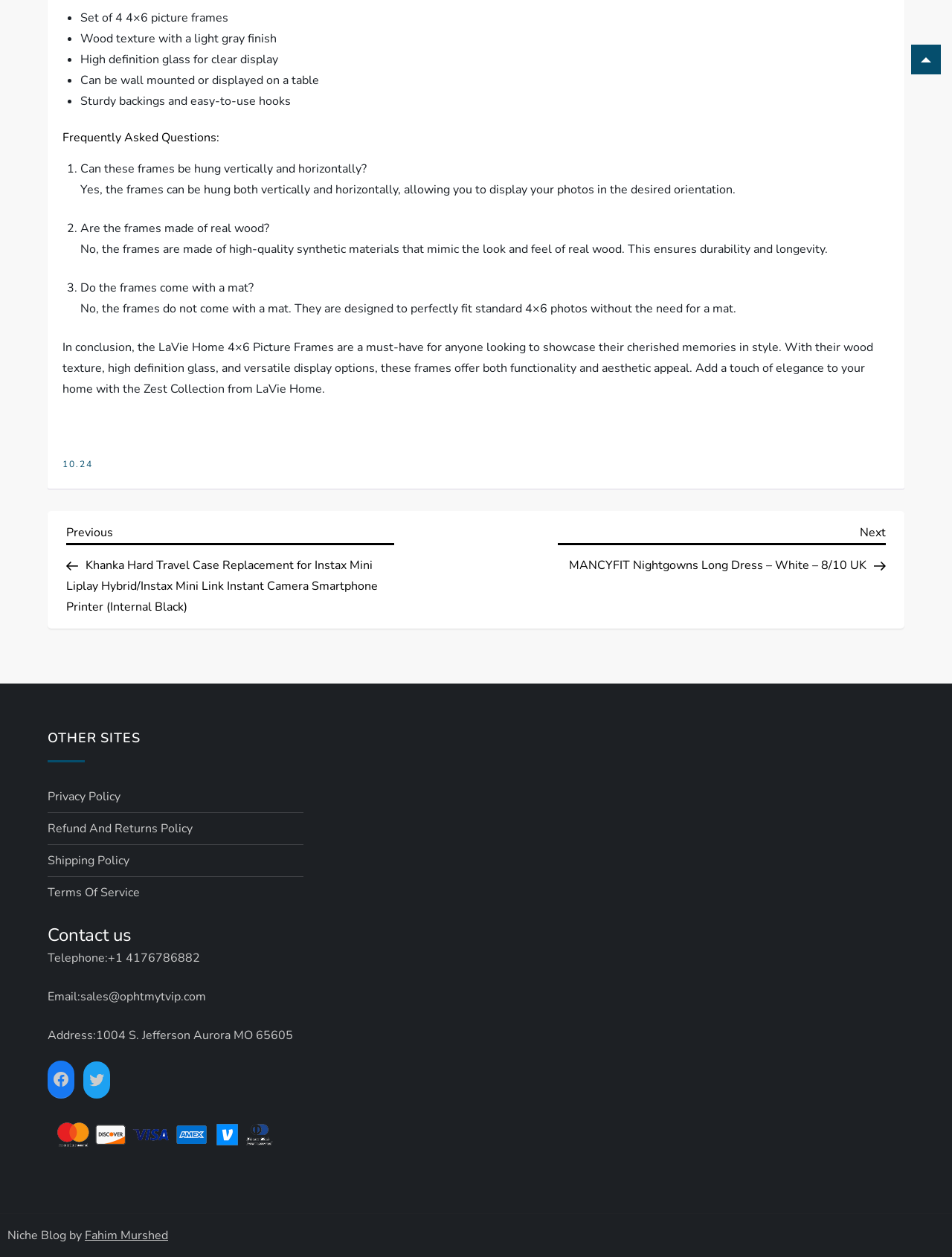Find the bounding box coordinates for the area that should be clicked to accomplish the instruction: "Click on the 'Previous Post' link".

[0.07, 0.415, 0.414, 0.489]